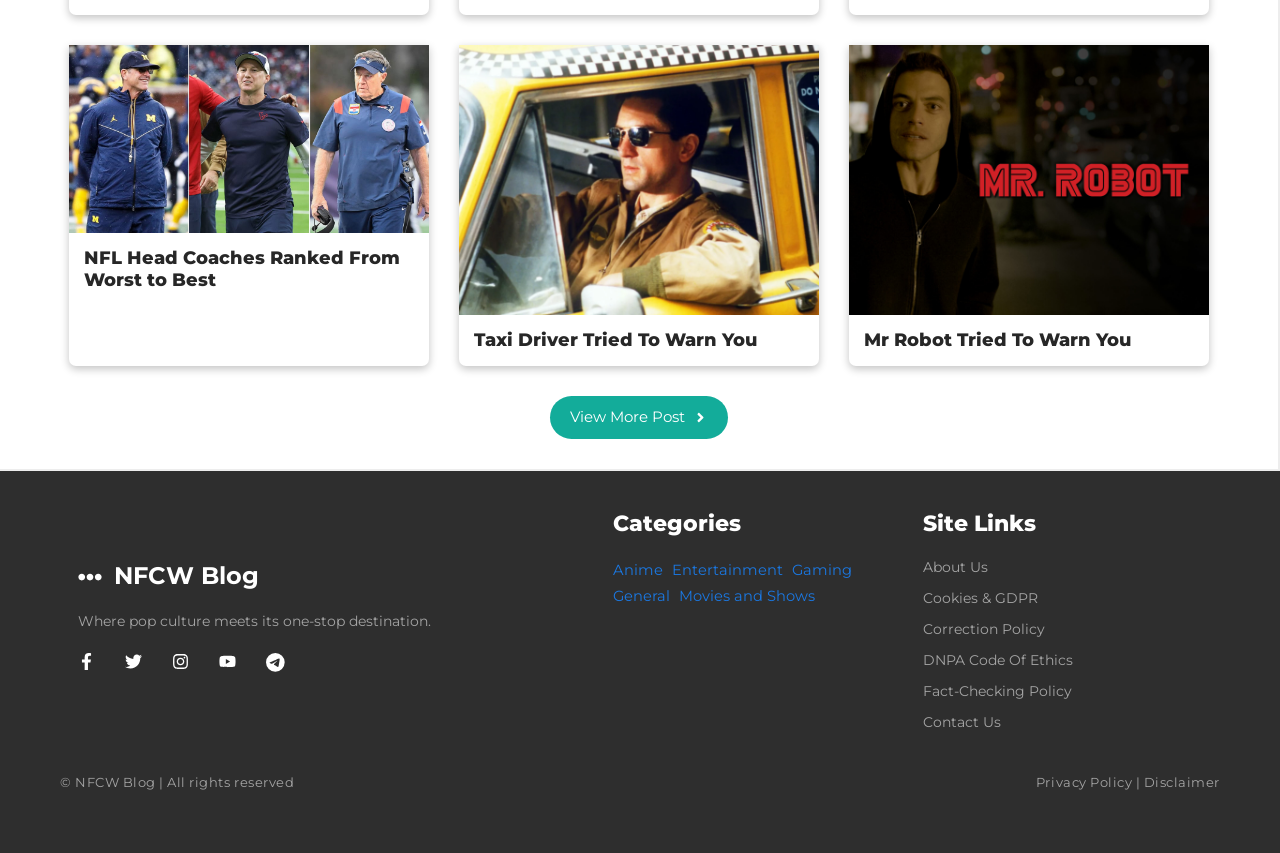Provide the bounding box coordinates for the area that should be clicked to complete the instruction: "View NFL Head Coaches Ranked From Worst to Best".

[0.066, 0.29, 0.312, 0.341]